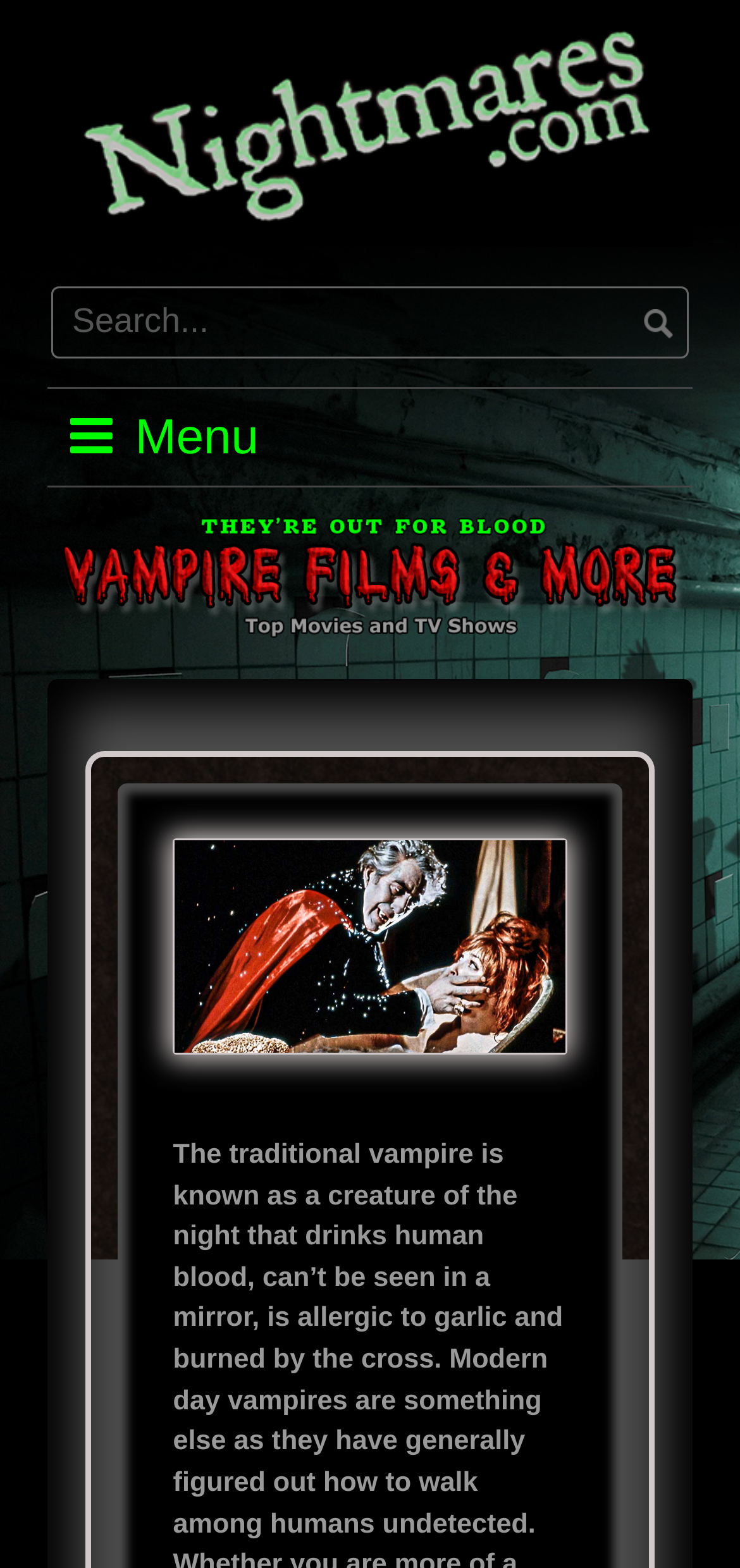Provide a one-word or one-phrase answer to the question:
What is the purpose of the search box?

Search for vampires